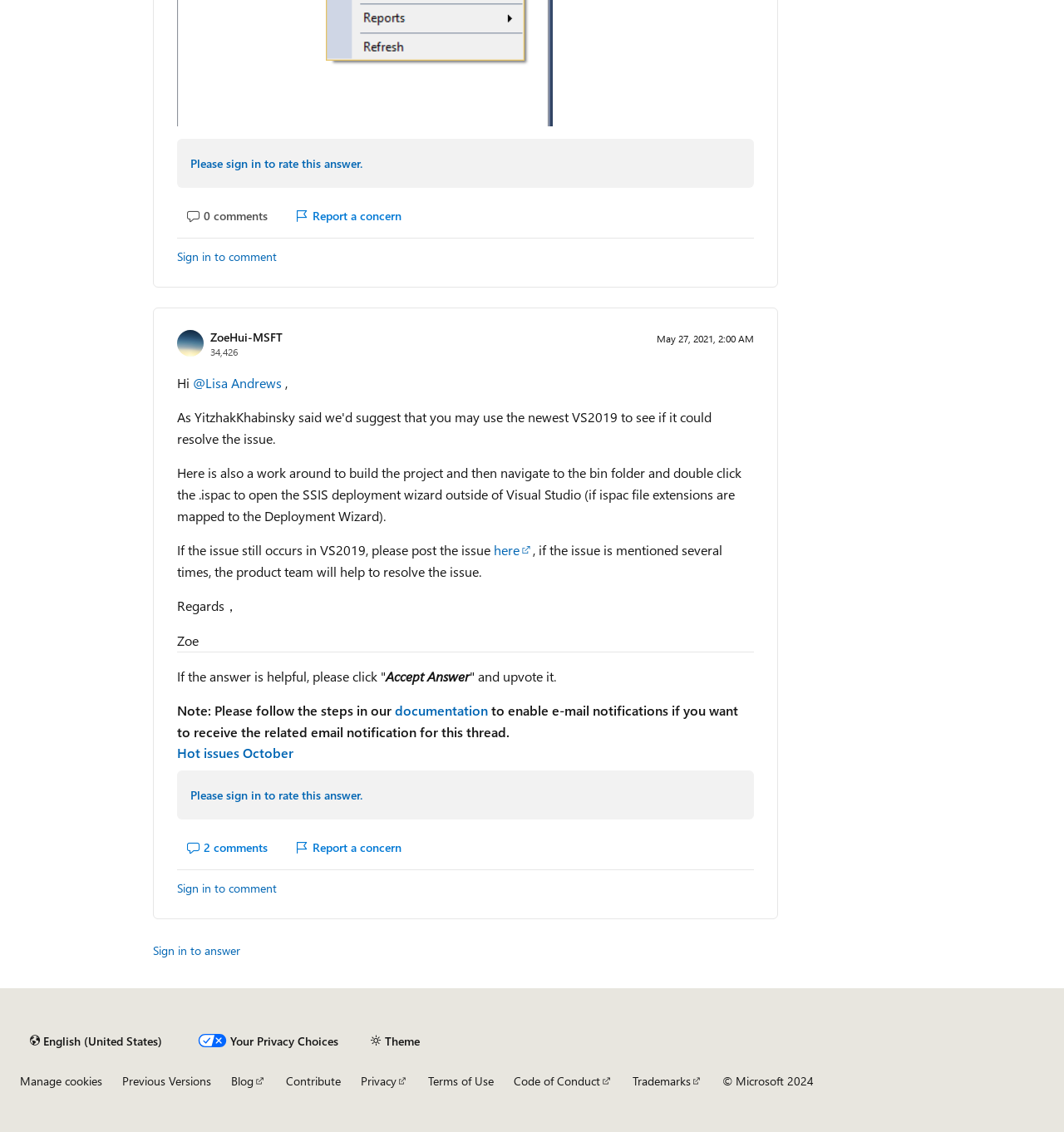Refer to the image and provide a thorough answer to this question:
What is the action that can be performed on the answer provided by ZoeHui-MSFT?

I found the action that can be performed on the answer provided by ZoeHui-MSFT by looking at the link 'Please sign in to rate this answer' which is located above the answer.